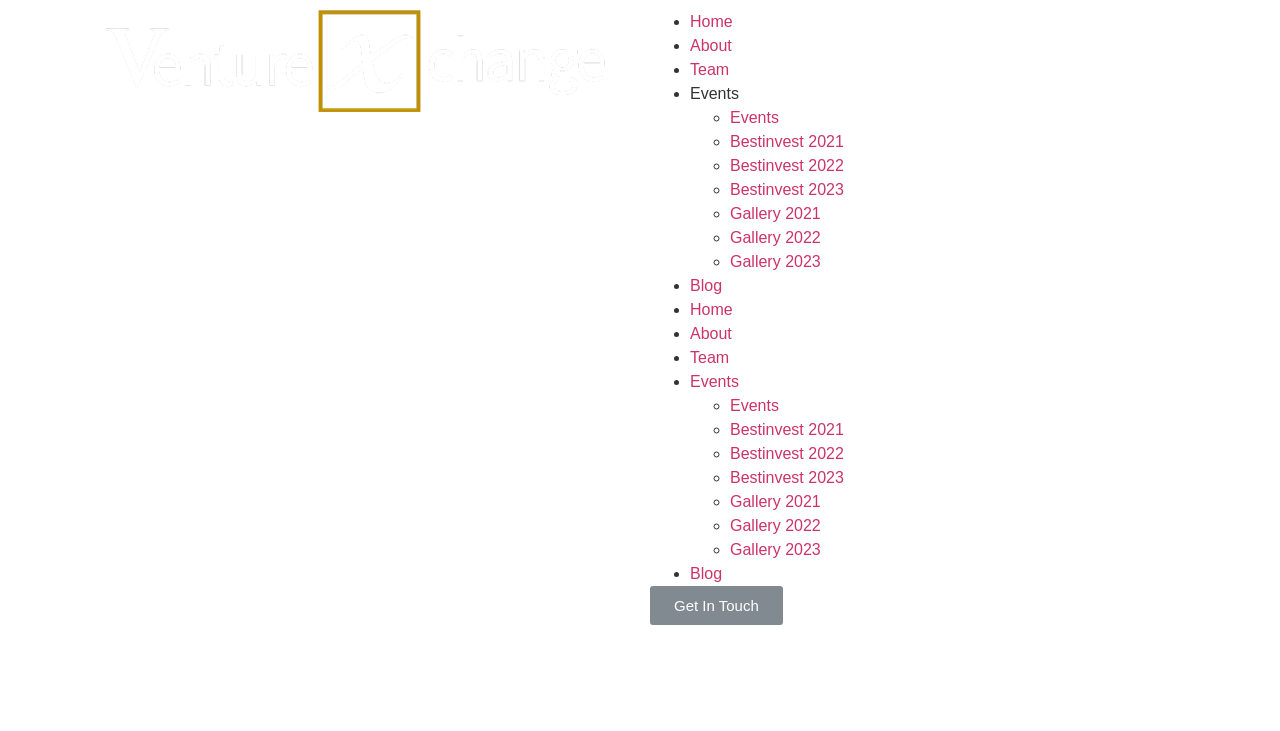Determine the bounding box for the UI element that matches this description: "Bestinvest 2021".

[0.57, 0.576, 0.659, 0.599]